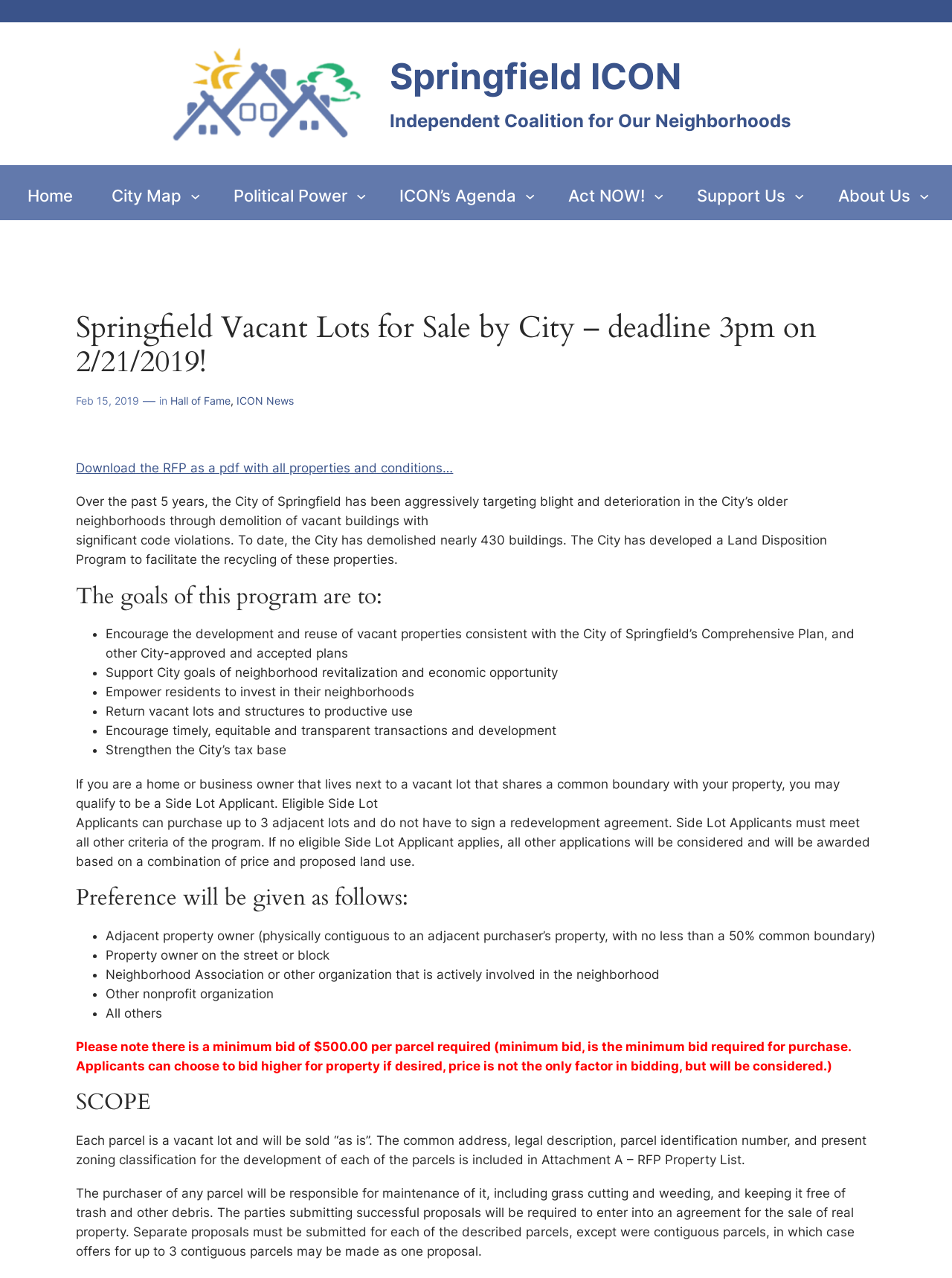Please identify the bounding box coordinates of the element I need to click to follow this instruction: "Learn more about 'ICON’s Agenda'".

[0.415, 0.143, 0.547, 0.163]